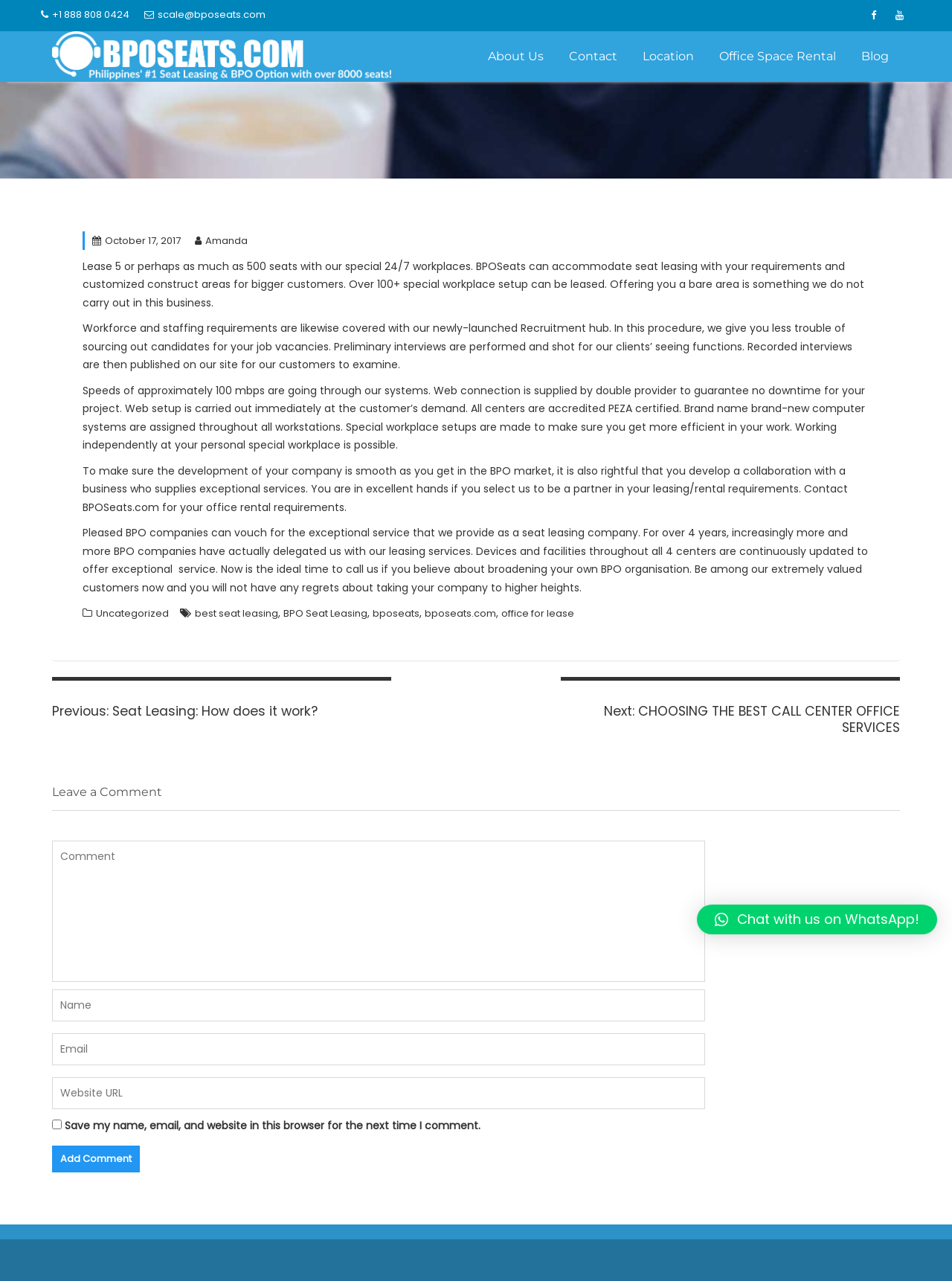Highlight the bounding box of the UI element that corresponds to this description: "name="author" placeholder="Name"".

[0.055, 0.772, 0.74, 0.797]